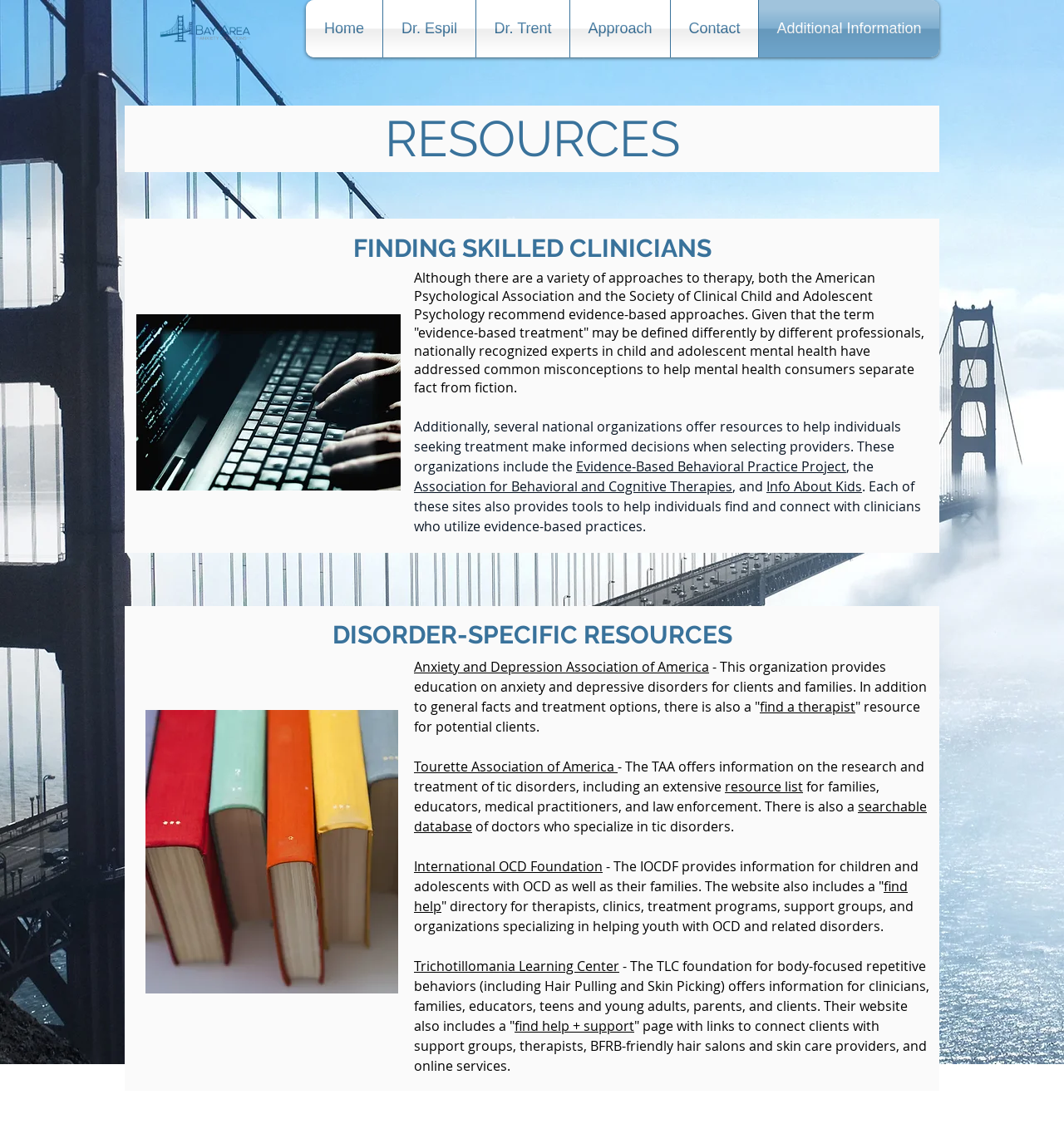What is the main topic of this webpage?
Using the image, elaborate on the answer with as much detail as possible.

Based on the webpage content, I can see that the main topic is anxiety resources, as it provides information and links to various organizations and resources related to anxiety and depression.